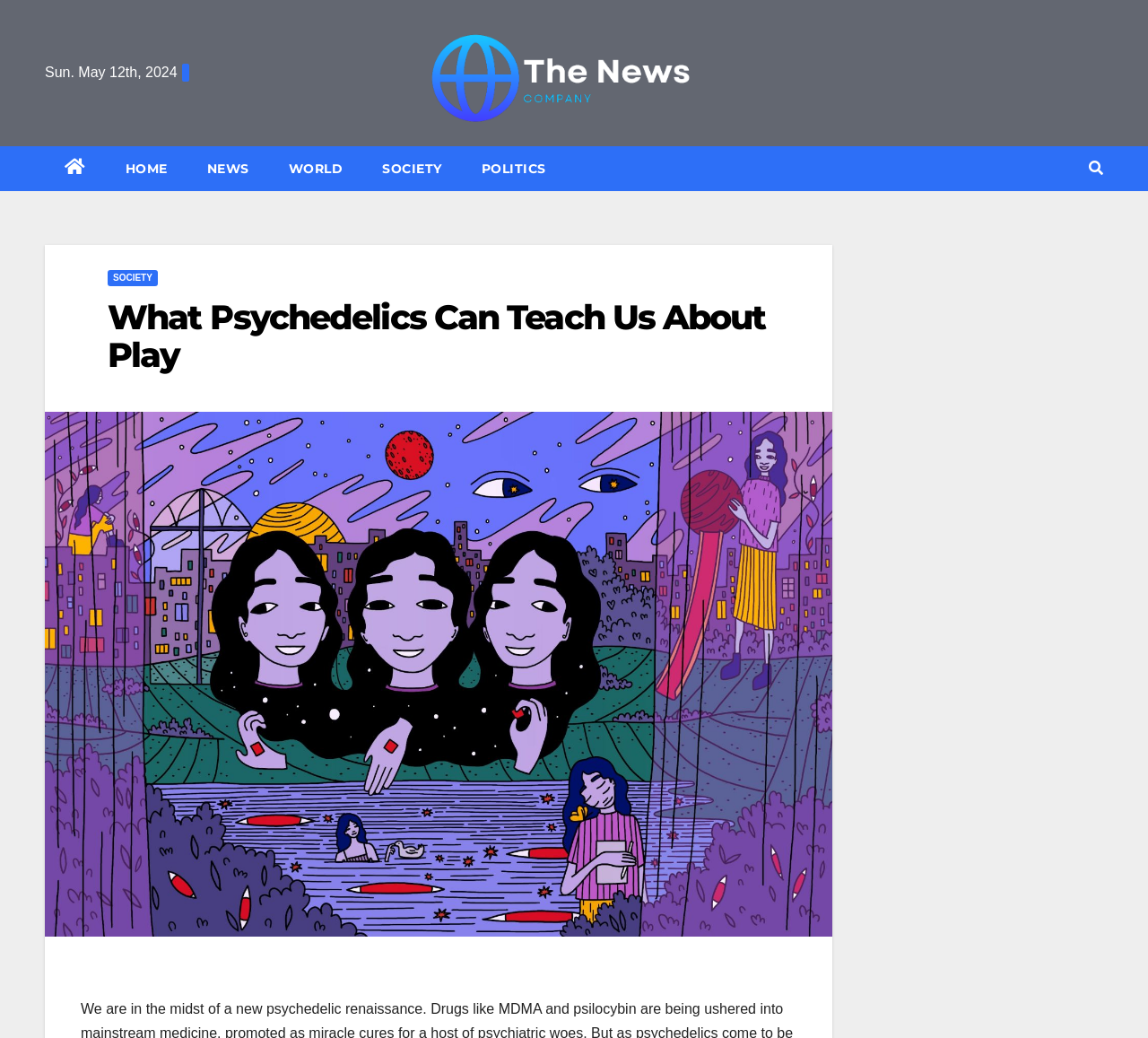Determine the webpage's heading and output its text content.

What Psychedelics Can Teach Us About Play